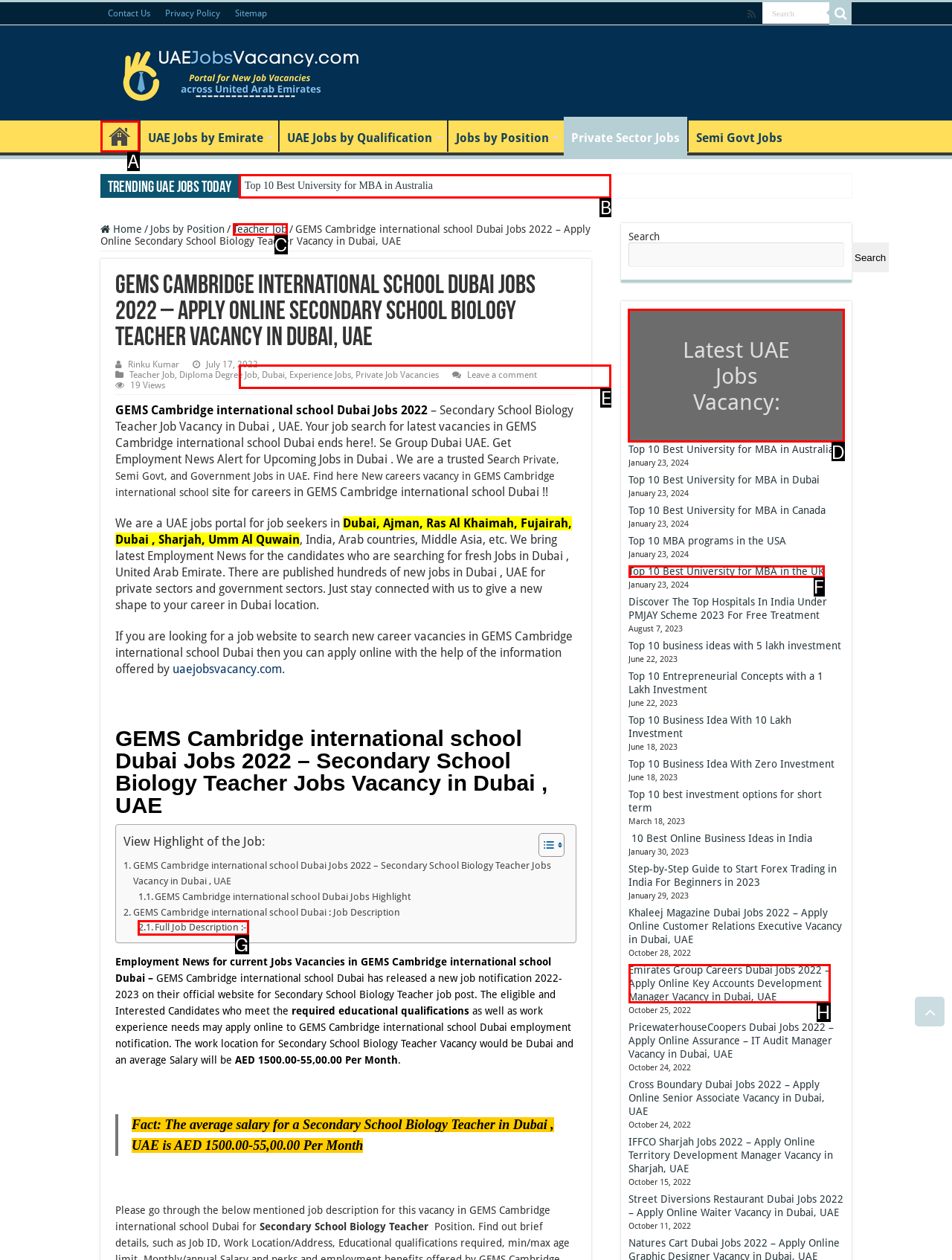Tell me which one HTML element I should click to complete the following task: Check latest UAE jobs vacancy Answer with the option's letter from the given choices directly.

D